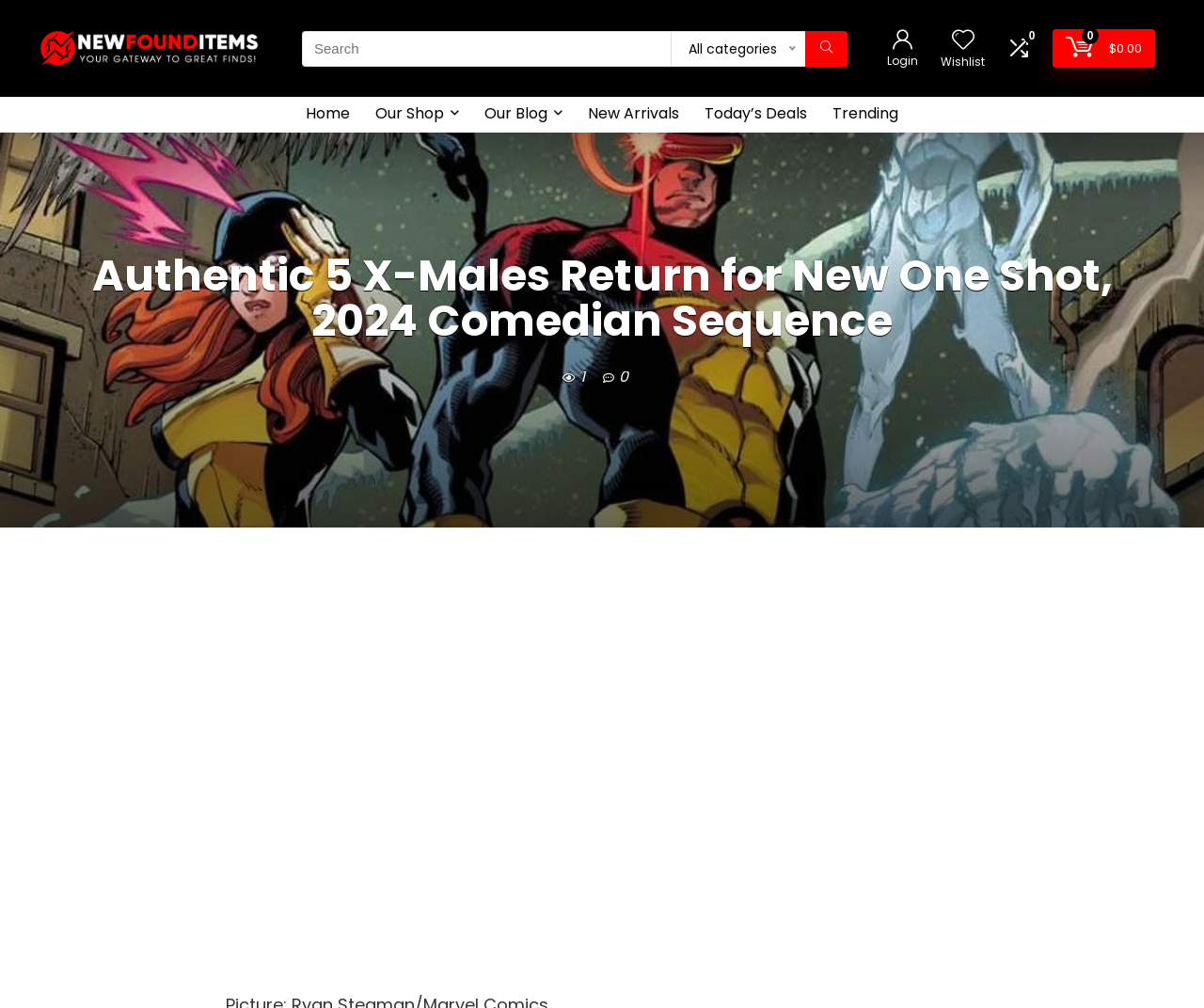Can you find the bounding box coordinates for the element that needs to be clicked to execute this instruction: "Learn about the difference between cleaning and sanitizing"? The coordinates should be given as four float numbers between 0 and 1, i.e., [left, top, right, bottom].

None